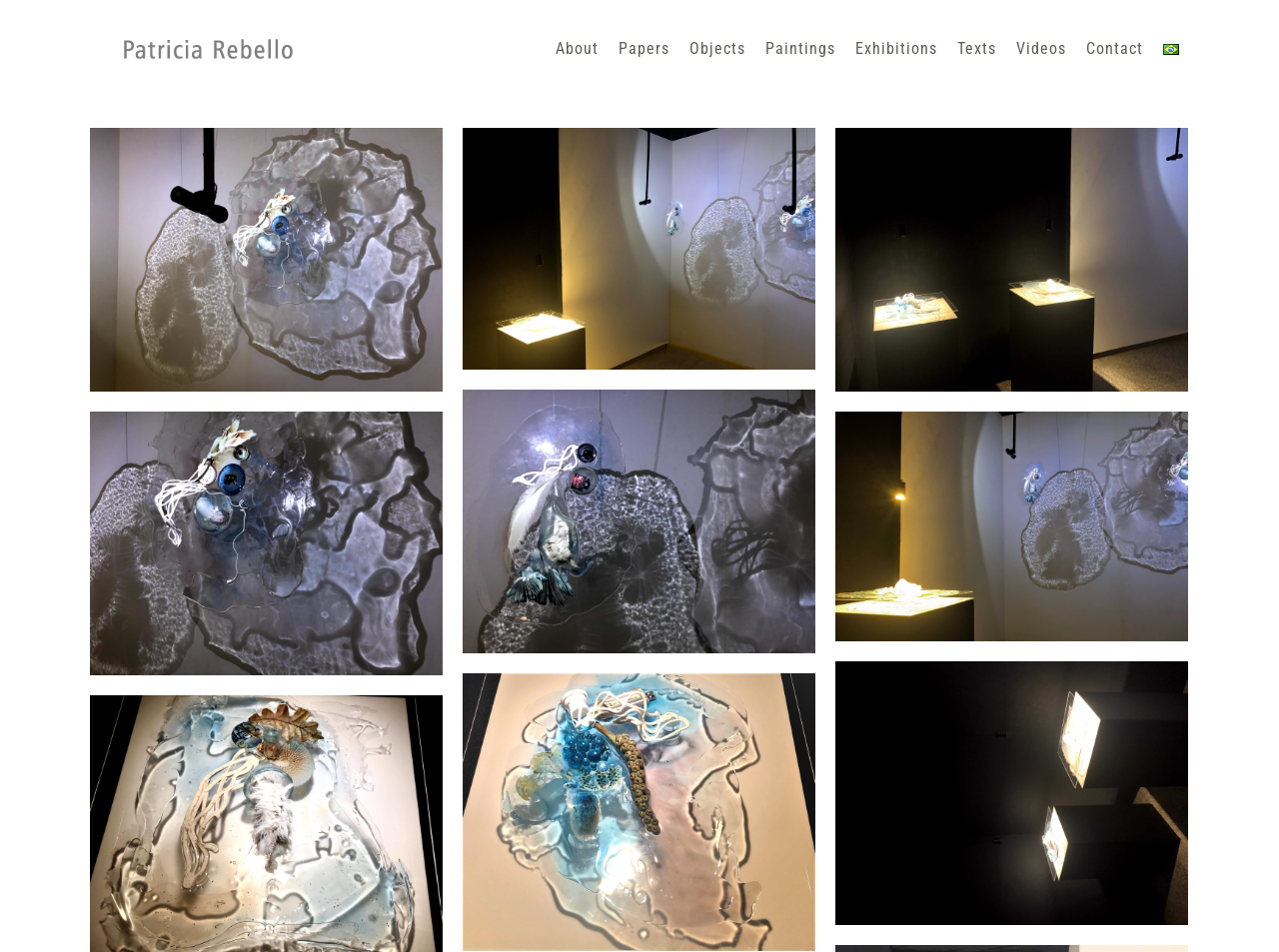Locate the bounding box coordinates of the segment that needs to be clicked to meet this instruction: "switch to Portuguese".

[0.902, 0.004, 0.93, 0.099]